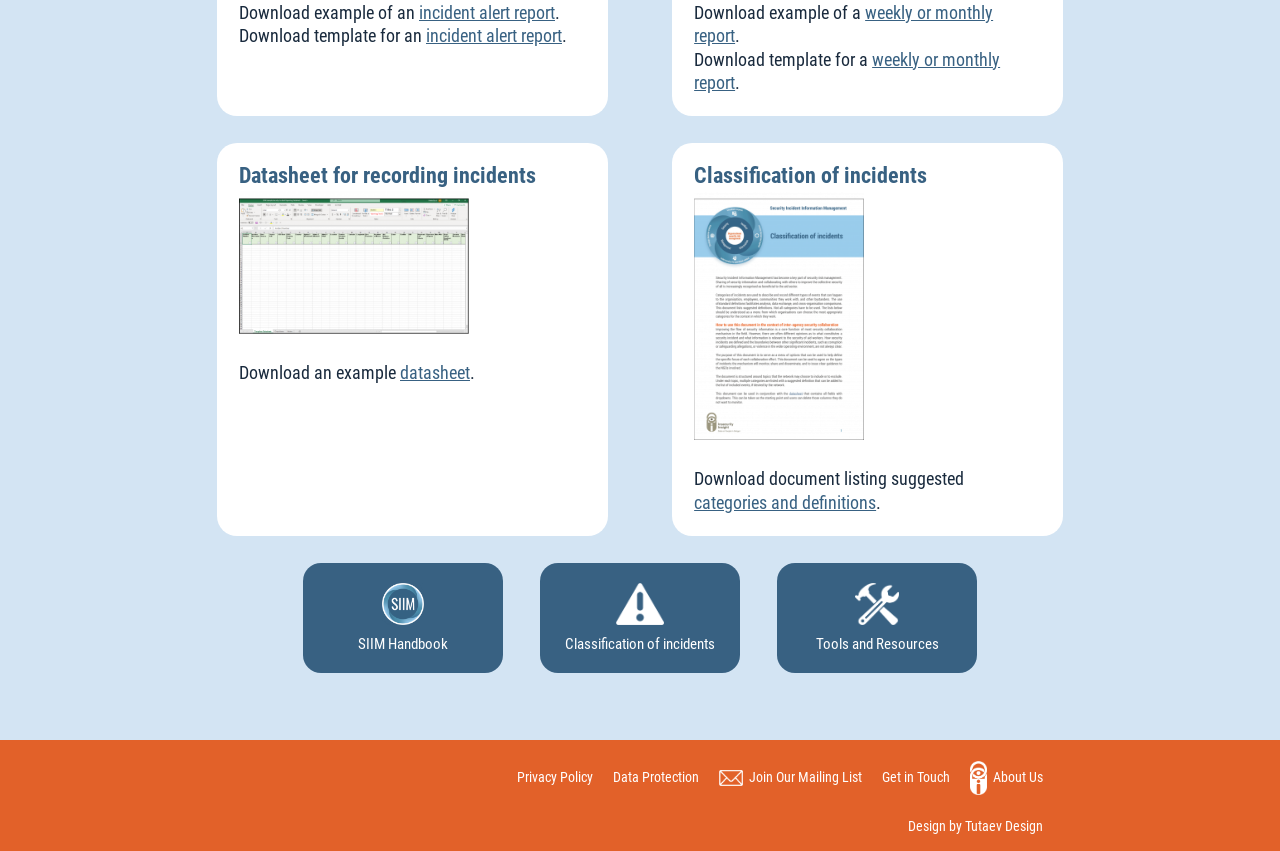Locate the bounding box coordinates of the clickable area to execute the instruction: "View the SIIM Handbook". Provide the coordinates as four float numbers between 0 and 1, represented as [left, top, right, bottom].

[0.237, 0.662, 0.393, 0.79]